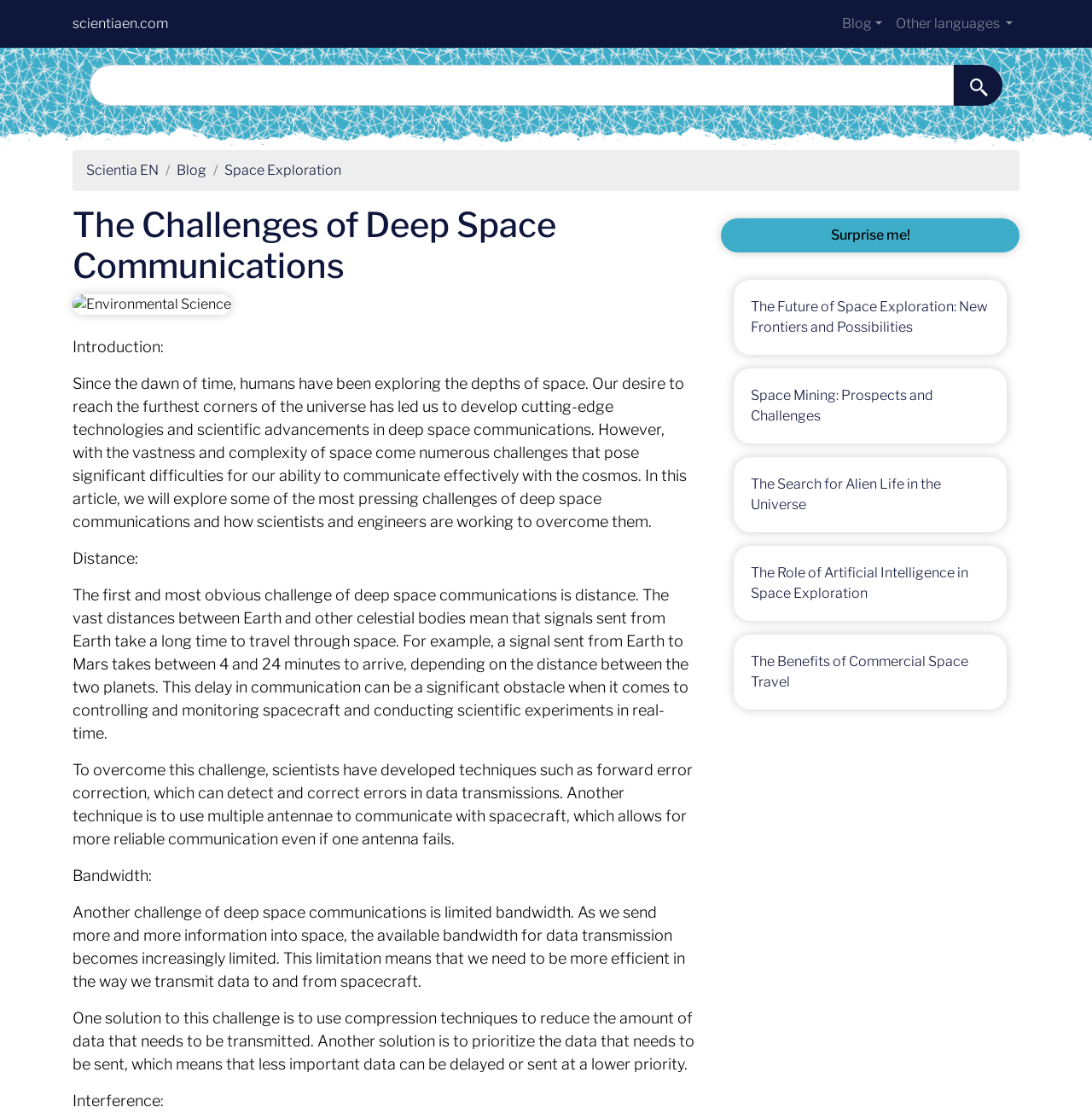Provide a one-word or short-phrase answer to the question:
What is the first challenge of deep space communications?

Distance